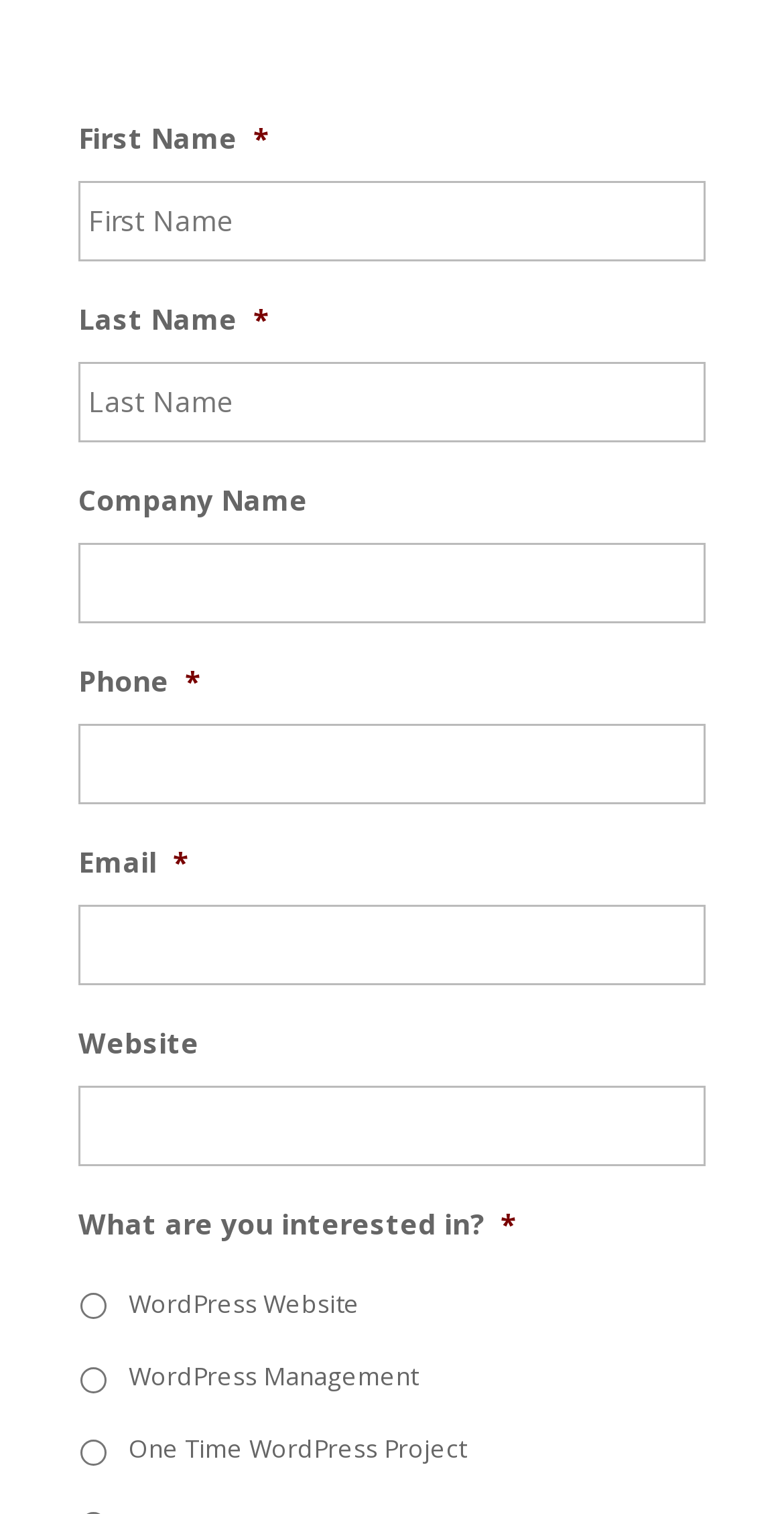Locate the bounding box coordinates of the clickable element to fulfill the following instruction: "Enter first name". Provide the coordinates as four float numbers between 0 and 1 in the format [left, top, right, bottom].

[0.1, 0.119, 0.9, 0.172]